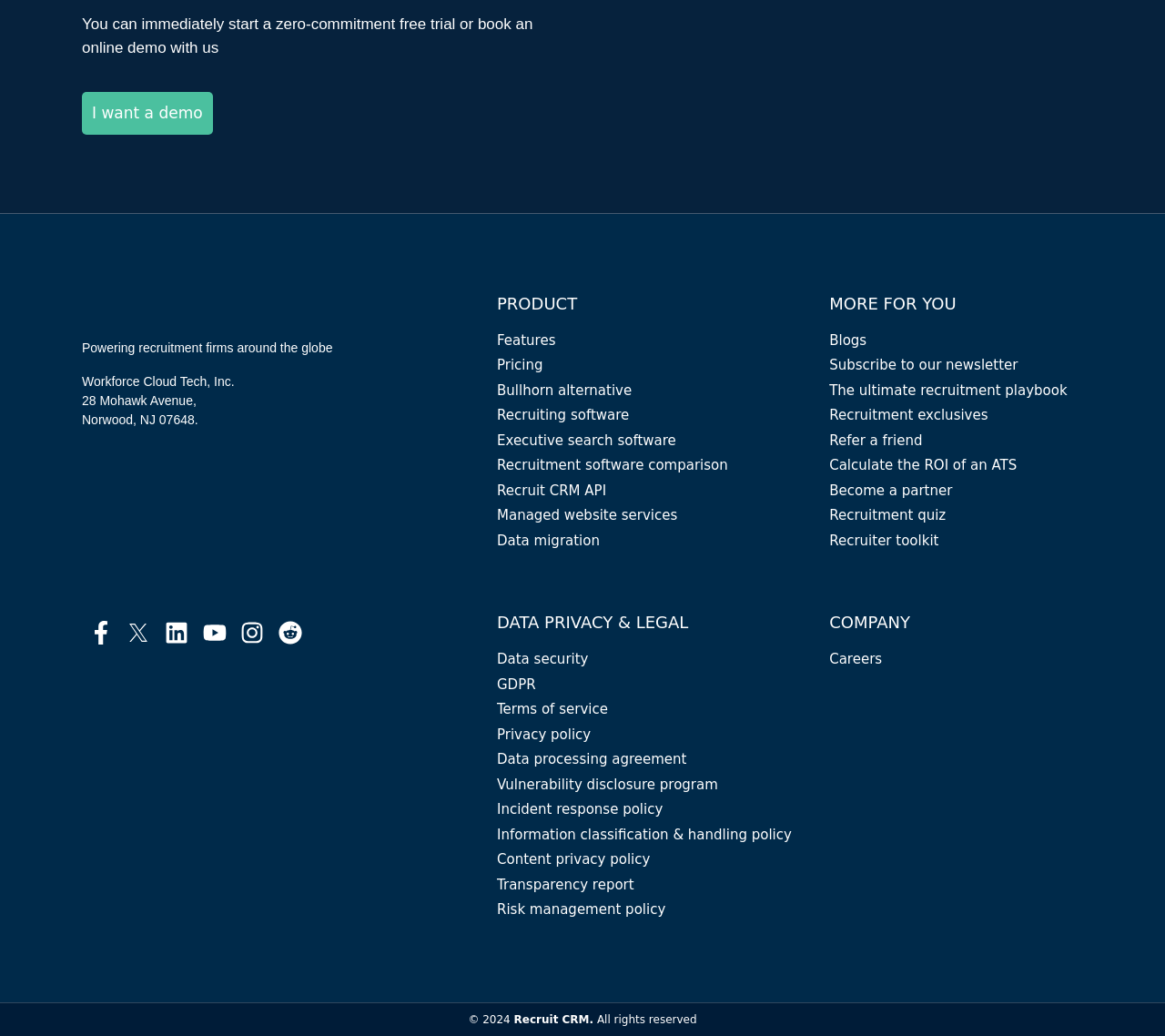What is the company name?
Identify the answer in the screenshot and reply with a single word or phrase.

Recruit CRM